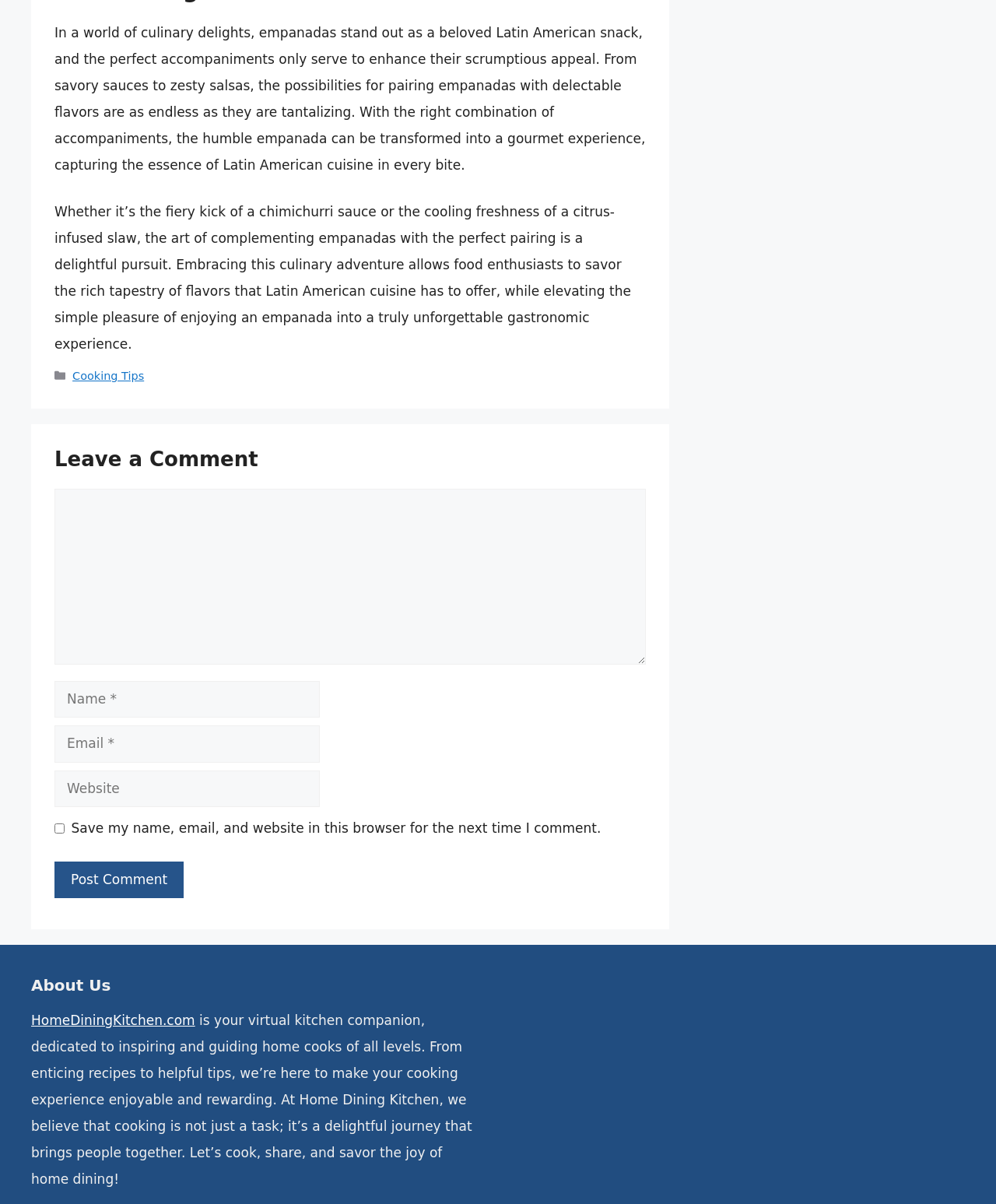Locate the bounding box of the UI element defined by this description: "Cooking Tips". The coordinates should be given as four float numbers between 0 and 1, formatted as [left, top, right, bottom].

[0.073, 0.307, 0.145, 0.317]